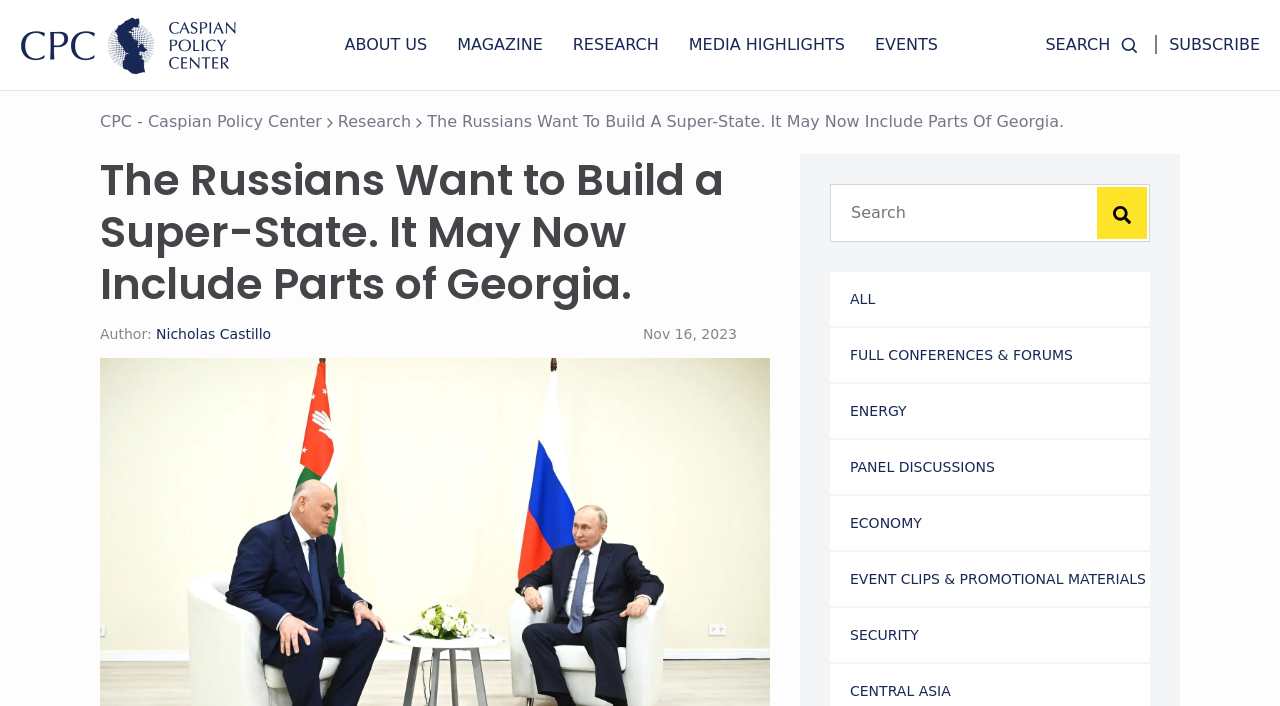Use the information in the screenshot to answer the question comprehensively: What is the date of the article?

I found the date of the article by looking at the section below the main heading, where it says 'Nov 16, 2023'. This indicates that the article was published on November 16, 2023.